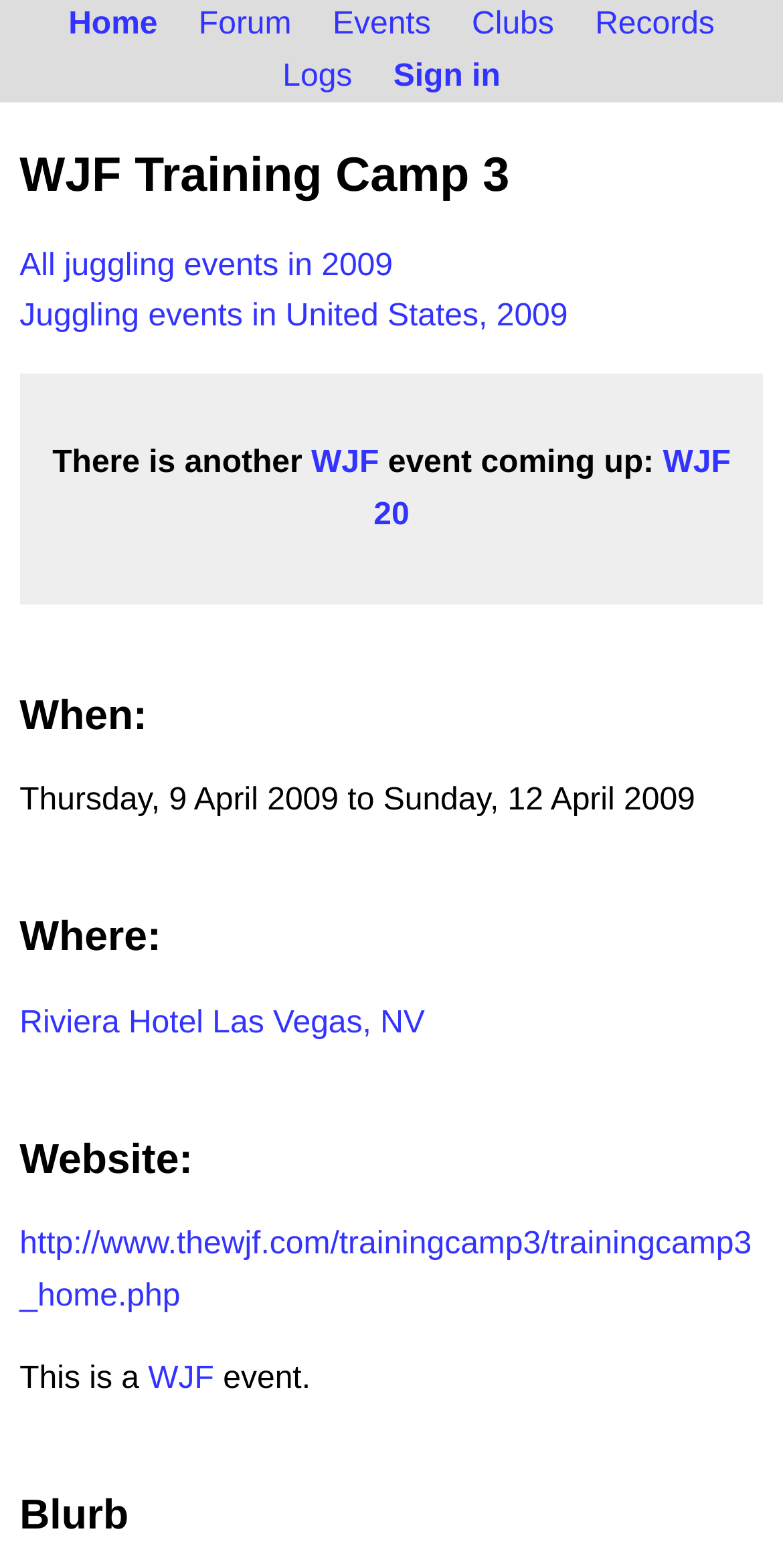Identify the bounding box for the UI element specified in this description: "Creating Homemade Cheese.". The coordinates must be four float numbers between 0 and 1, formatted as [left, top, right, bottom].

None